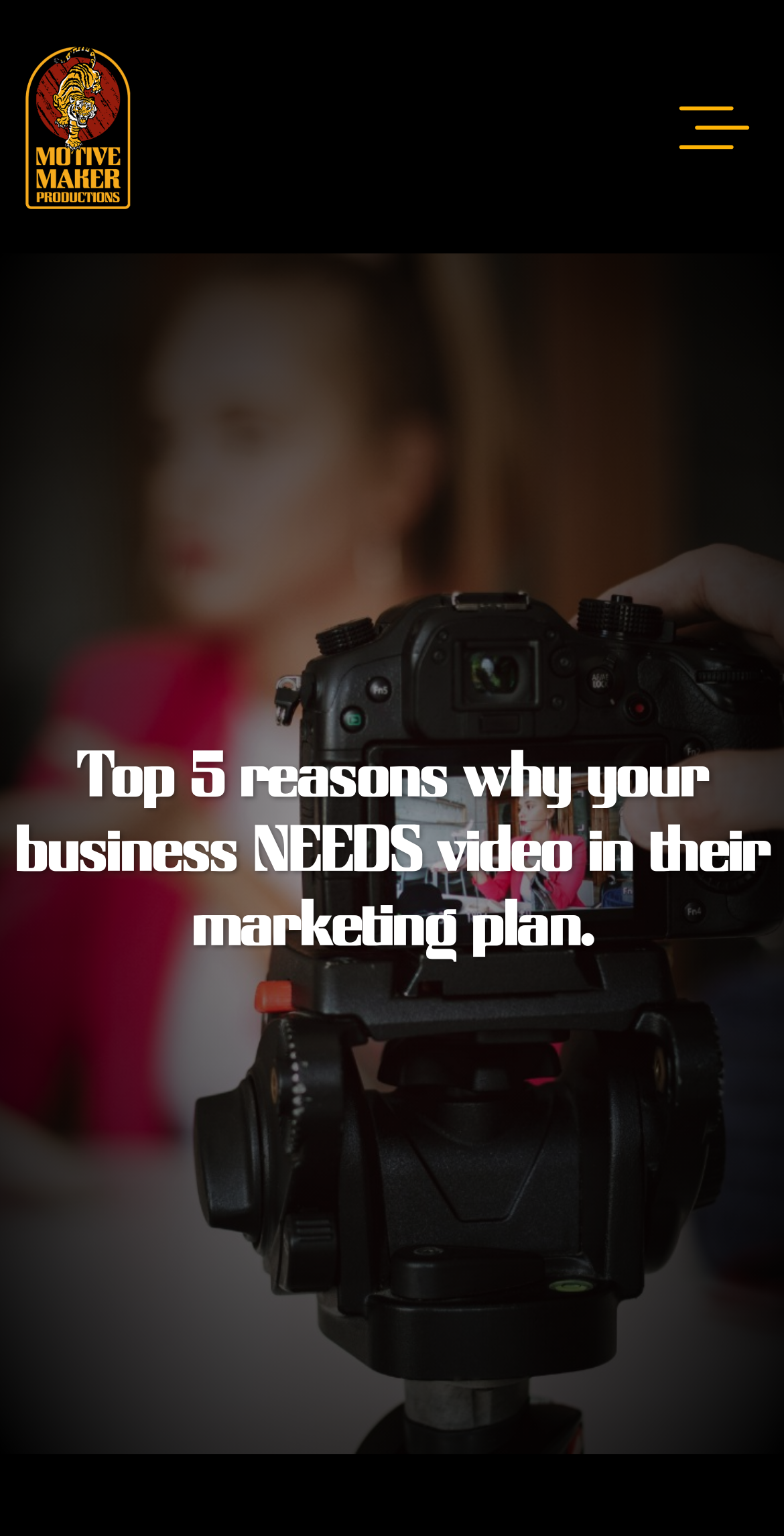Identify and provide the bounding box for the element described by: "alt="Motivemaker Productions Company Logo"".

[0.026, 0.026, 0.474, 0.139]